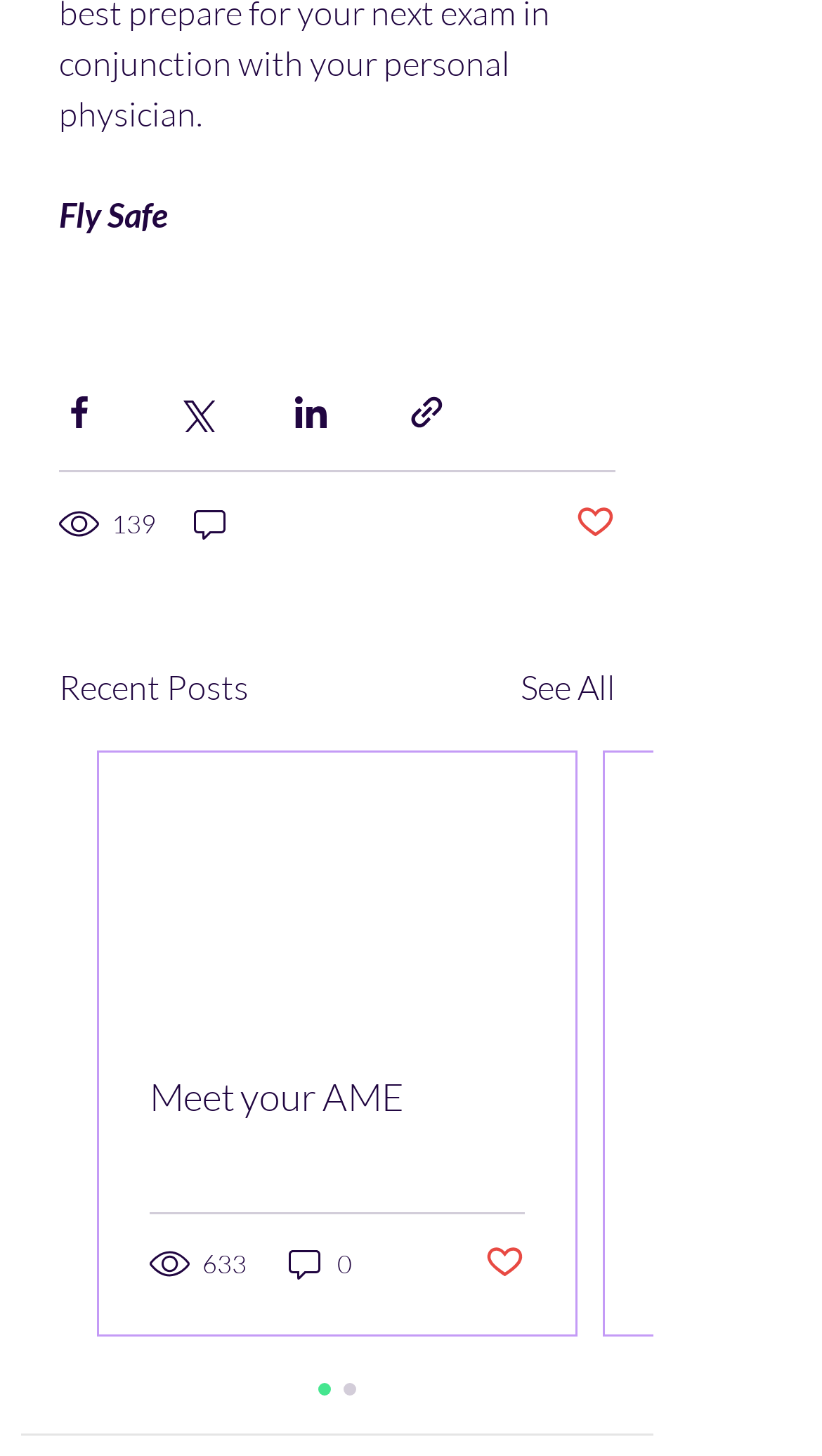Find the bounding box coordinates for the HTML element described in this sentence: "Meetups". Provide the coordinates as four float numbers between 0 and 1, in the format [left, top, right, bottom].

None